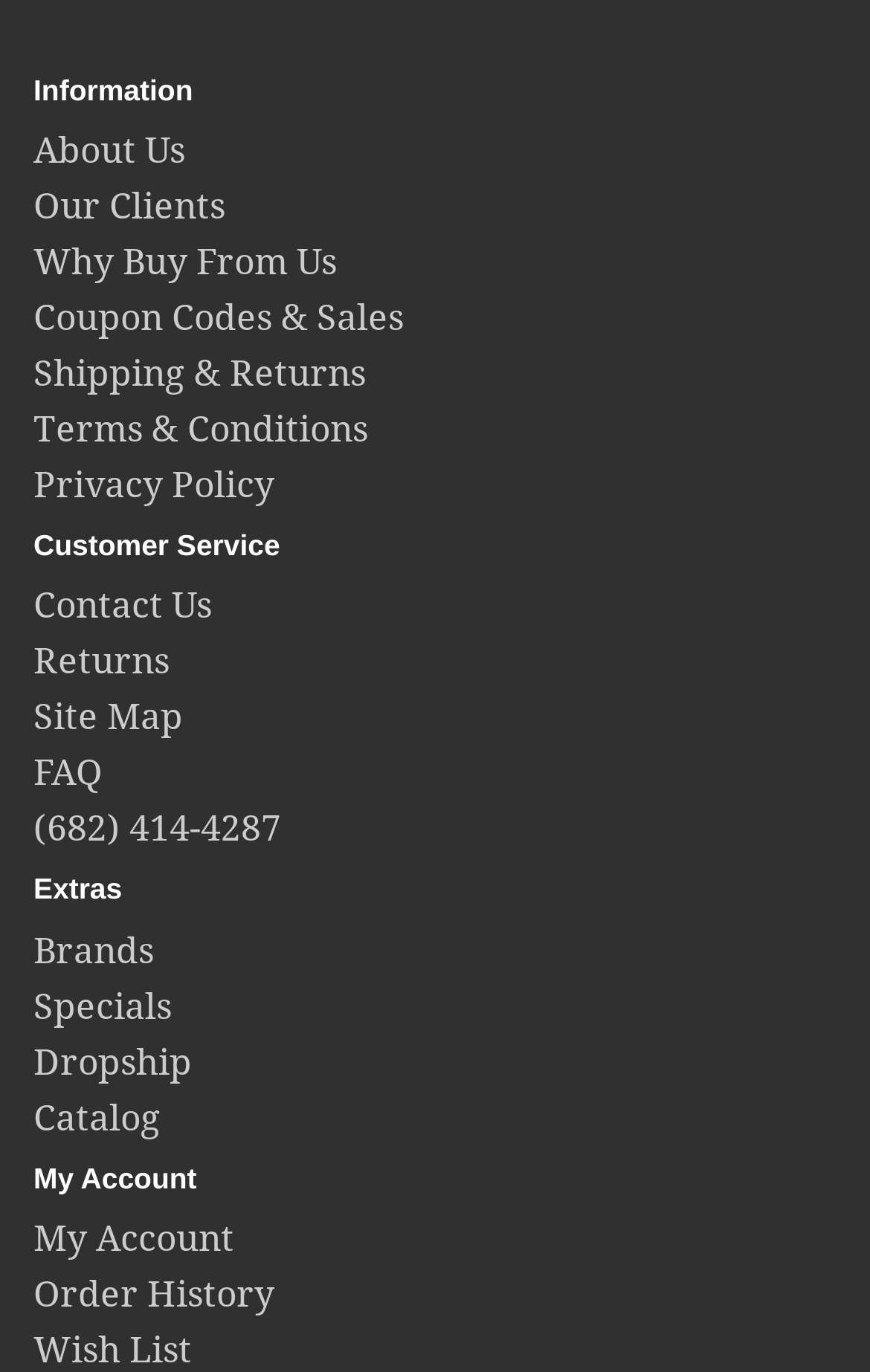Please answer the following question using a single word or phrase: 
What is the second link under 'My Account'?

Order History